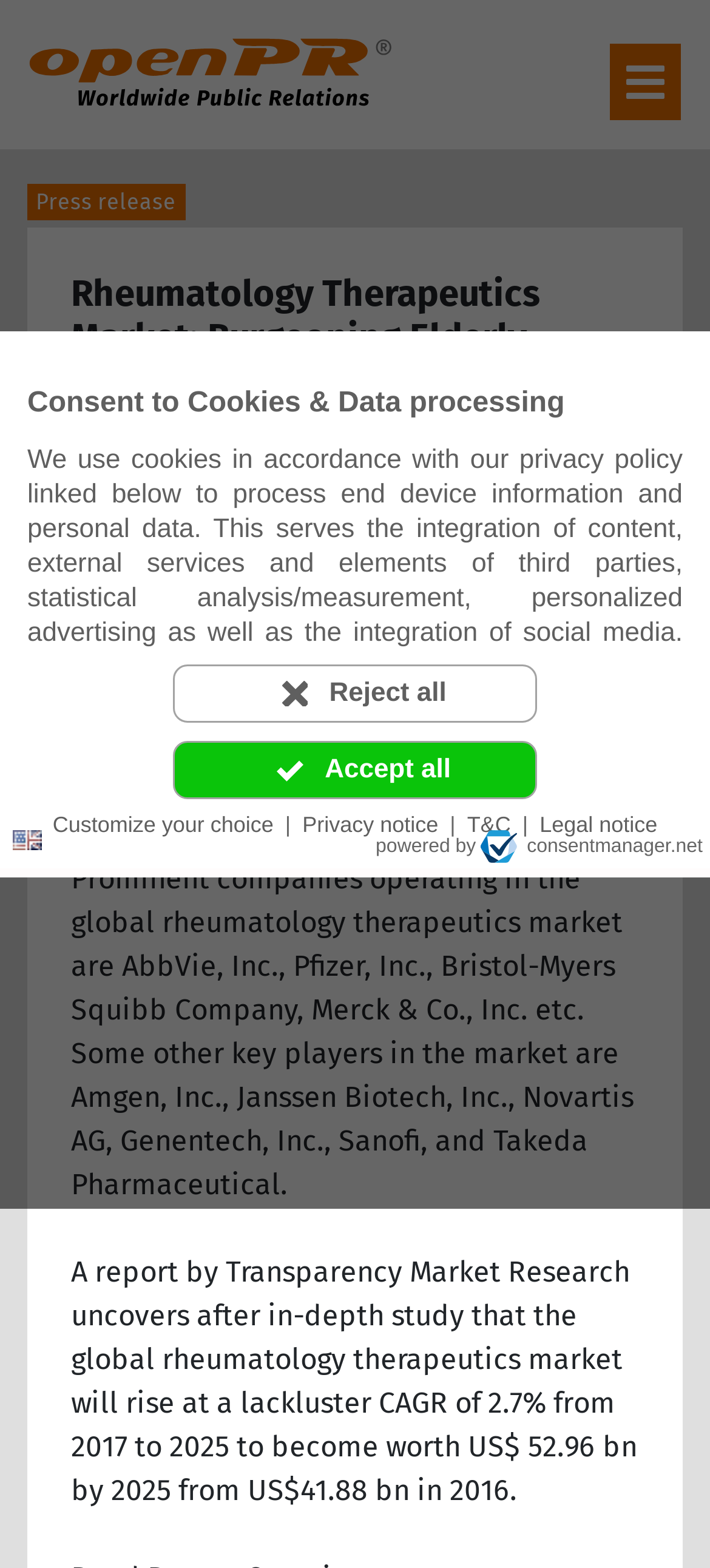Given the element description "Reject all", identify the bounding box of the corresponding UI element.

[0.244, 0.423, 0.756, 0.461]